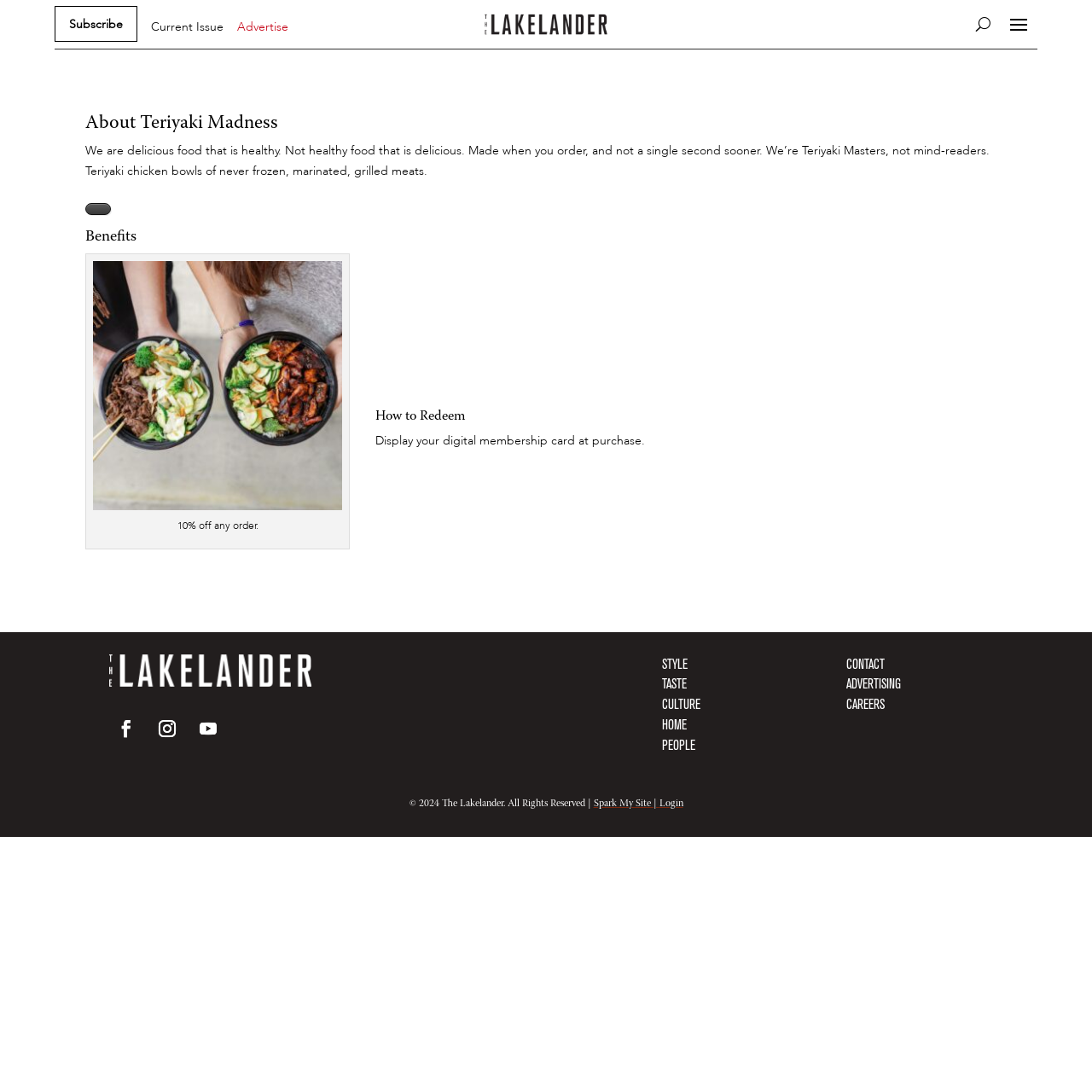Give a concise answer of one word or phrase to the question: 
What type of food does this restaurant serve?

Teriyaki chicken bowls